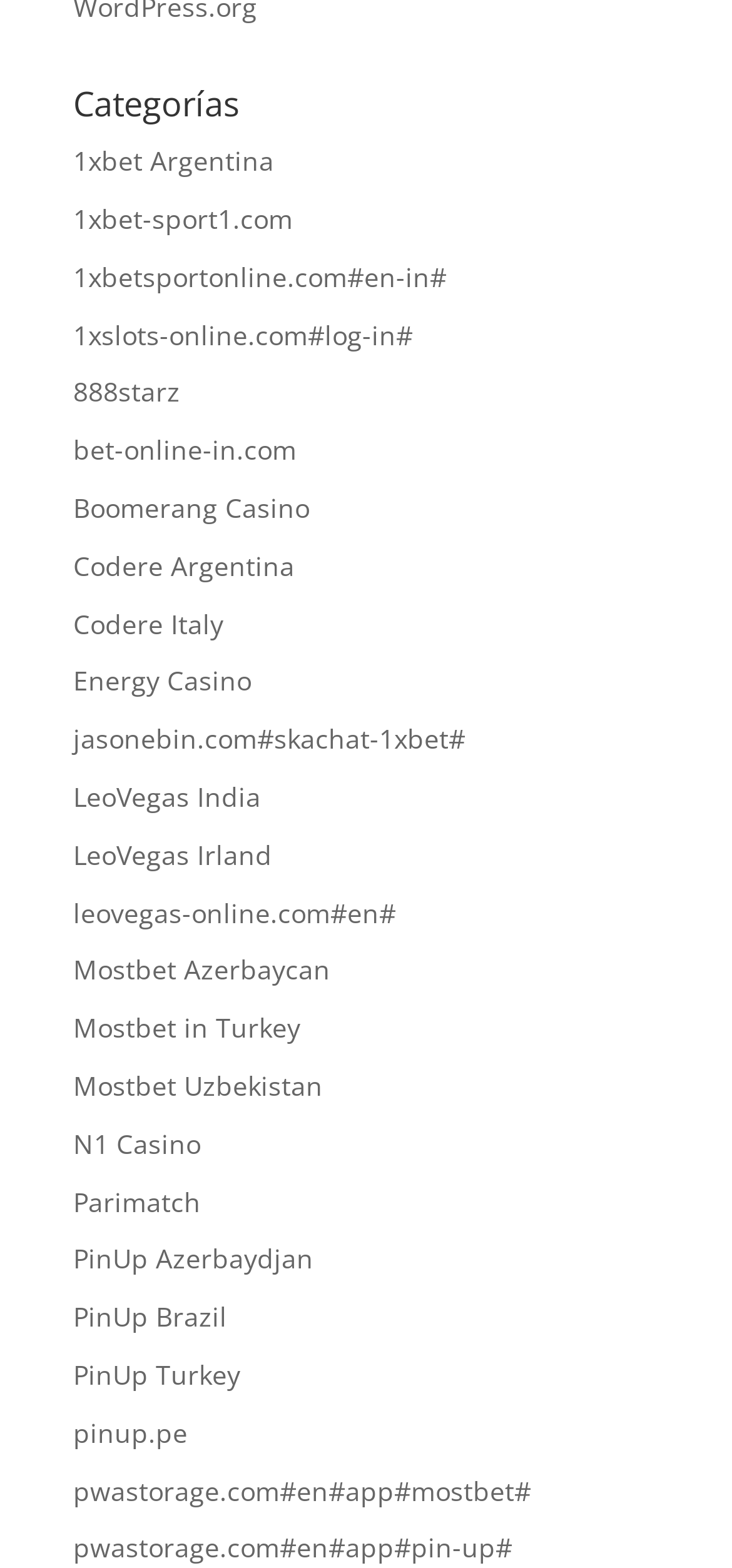Please identify the bounding box coordinates of the element that needs to be clicked to perform the following instruction: "Access PinUp Azerbaydjan".

[0.1, 0.791, 0.428, 0.814]